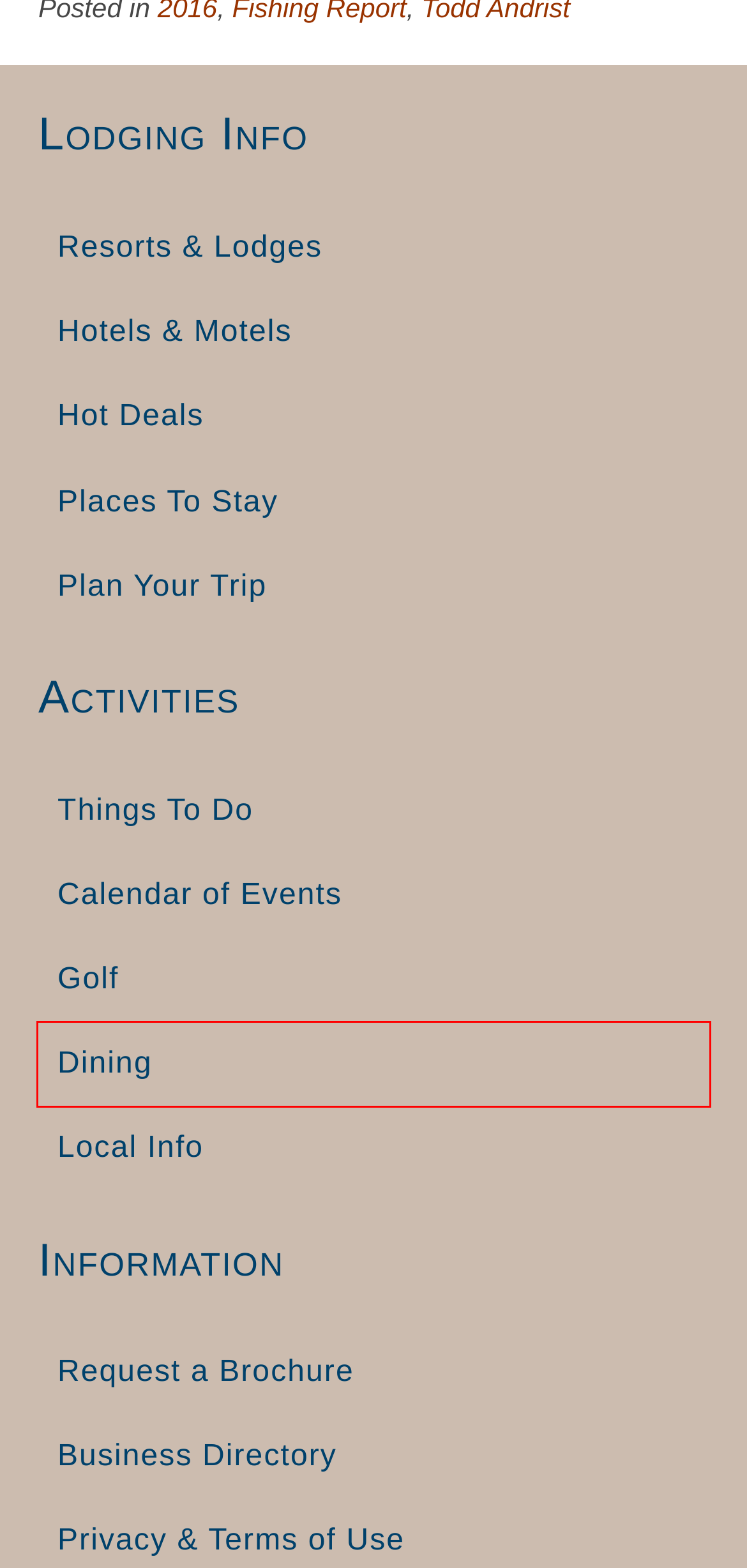With the provided screenshot showing a webpage and a red bounding box, determine which webpage description best fits the new page that appears after clicking the element inside the red box. Here are the options:
A. MN Resorts Brainerd - Minnesota Resort Vacations - Find a Resort in Brainerd
B. Brainerd MN Resorts & Lodges - Cabin Rentals - Vacation Homes
C. Brainerd Dining - MN Restaurants - Fast Food - Fine Dining
D. Brainerd/Baxter Hotels - Book a Hotel in MN - Lodging - MN Hotel Lodging
E. Visit Brainerd MN - Family Lake Vacations - MN Meetings & Conference
F. Brainerd MN Recreation - Golf Courses - Boating - Parks - Lakes Area
G. Brainerd, MN Local News, Businesses & Services - Brainerd Lakes Area
H. Brainerd Golf Courses in Minnesota - Perfect Minnesota golf vacation

C